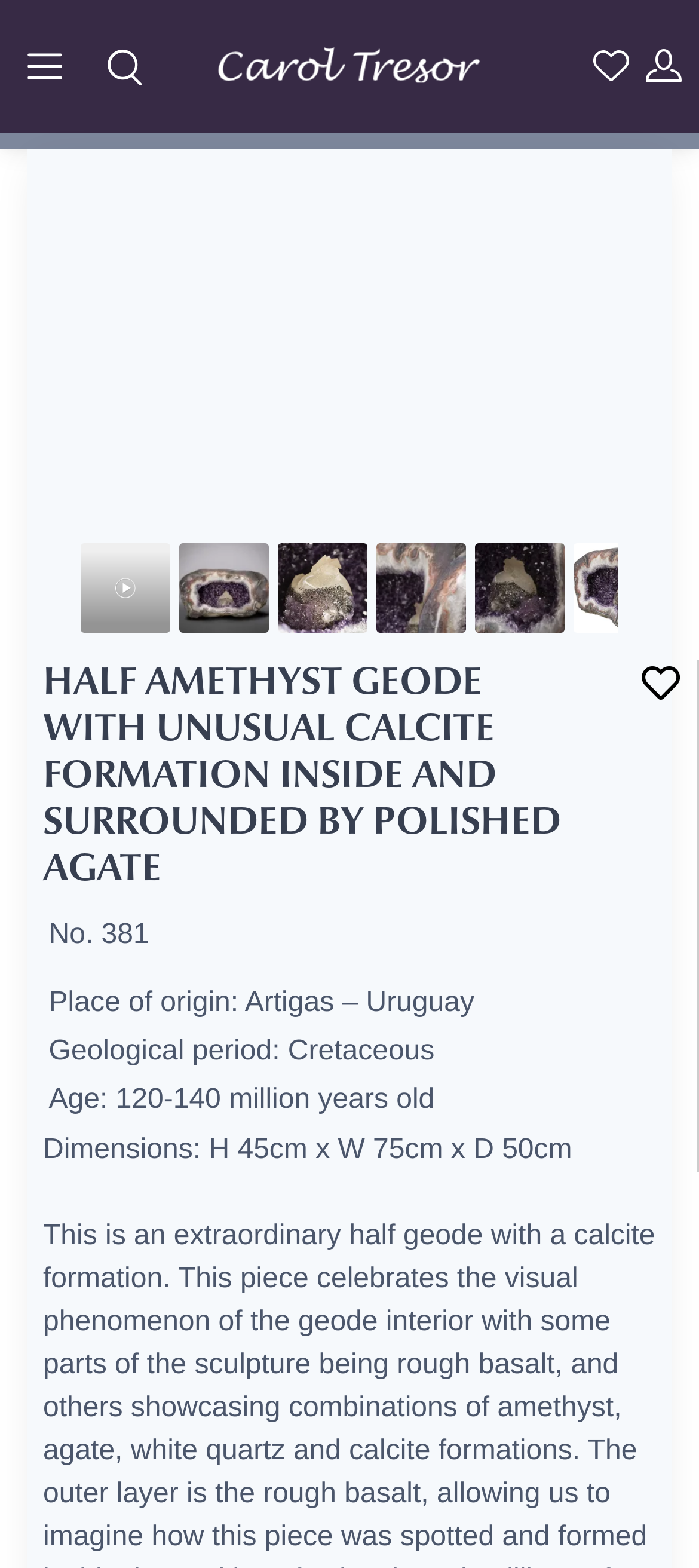Look at the image and answer the question in detail:
Where is the geode from?

The webpage provides information about the geode, including its place of origin, which is mentioned as 'Artigas – Uruguay' in the StaticText element.